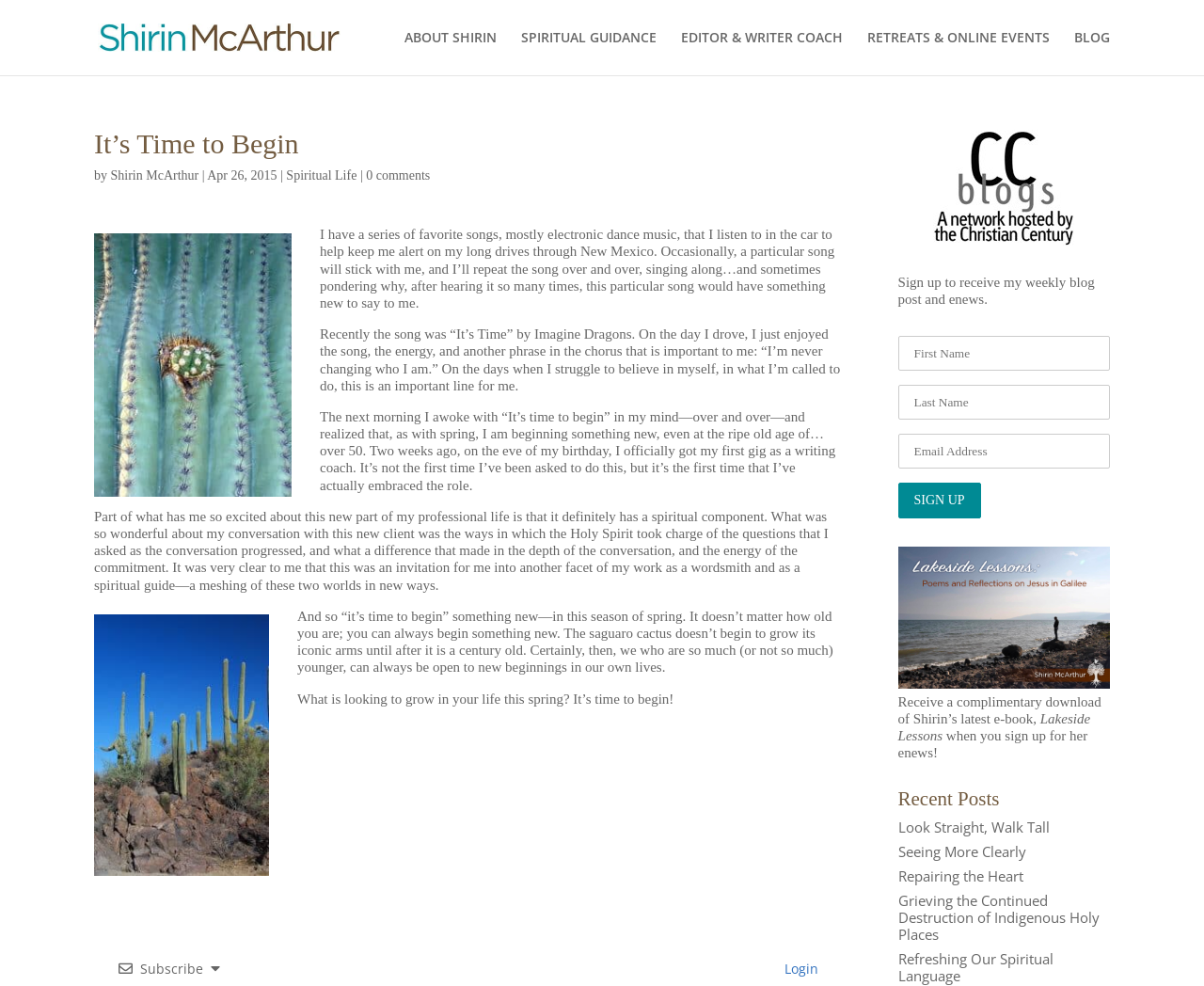Provide an in-depth caption for the webpage.

This webpage is a personal blog belonging to Shirin McArthur, a spiritual guide, editor, and writer coach. At the top of the page, there is a header section with a link to the blog's title, "It's Time to Begin - Shirin McArthur", accompanied by a small image of Shirin McArthur. Below the header, there are five navigation links: "ABOUT SHIRIN", "SPIRITUAL GUIDANCE", "EDITOR & WRITER COACH", "RETREATS & ONLINE EVENTS", and "BLOG".

The main content of the page is a blog post titled "It's Time to Begin", which is divided into several paragraphs. The post starts with a personal anecdote about the author's favorite songs and how they help her stay alert during long drives. The author then shares her experience of listening to the song "It's Time" by Imagine Dragons and how it inspired her to reflect on her life and her new role as a writing coach.

The blog post is accompanied by two images: one of a saguaro baby arm and another of a person (possibly Shirin McArthur herself). The text is well-structured, with clear headings and concise paragraphs.

On the right-hand side of the page, there is a sidebar with several sections. The first section allows users to subscribe to the blog and receive weekly updates. Below that, there is a section to sign up for the enews, which includes a complimentary download of Shirin's latest e-book, "Lakeside Lessons". The sidebar also features a list of recent blog posts, including "Look Straight, Walk Tall", "Seeing More Clearly", and "Refreshing Our Spiritual Language".

At the bottom of the page, there are two more links: "CCnetwork" and "Login". Overall, the webpage has a clean and organized layout, making it easy to navigate and read.